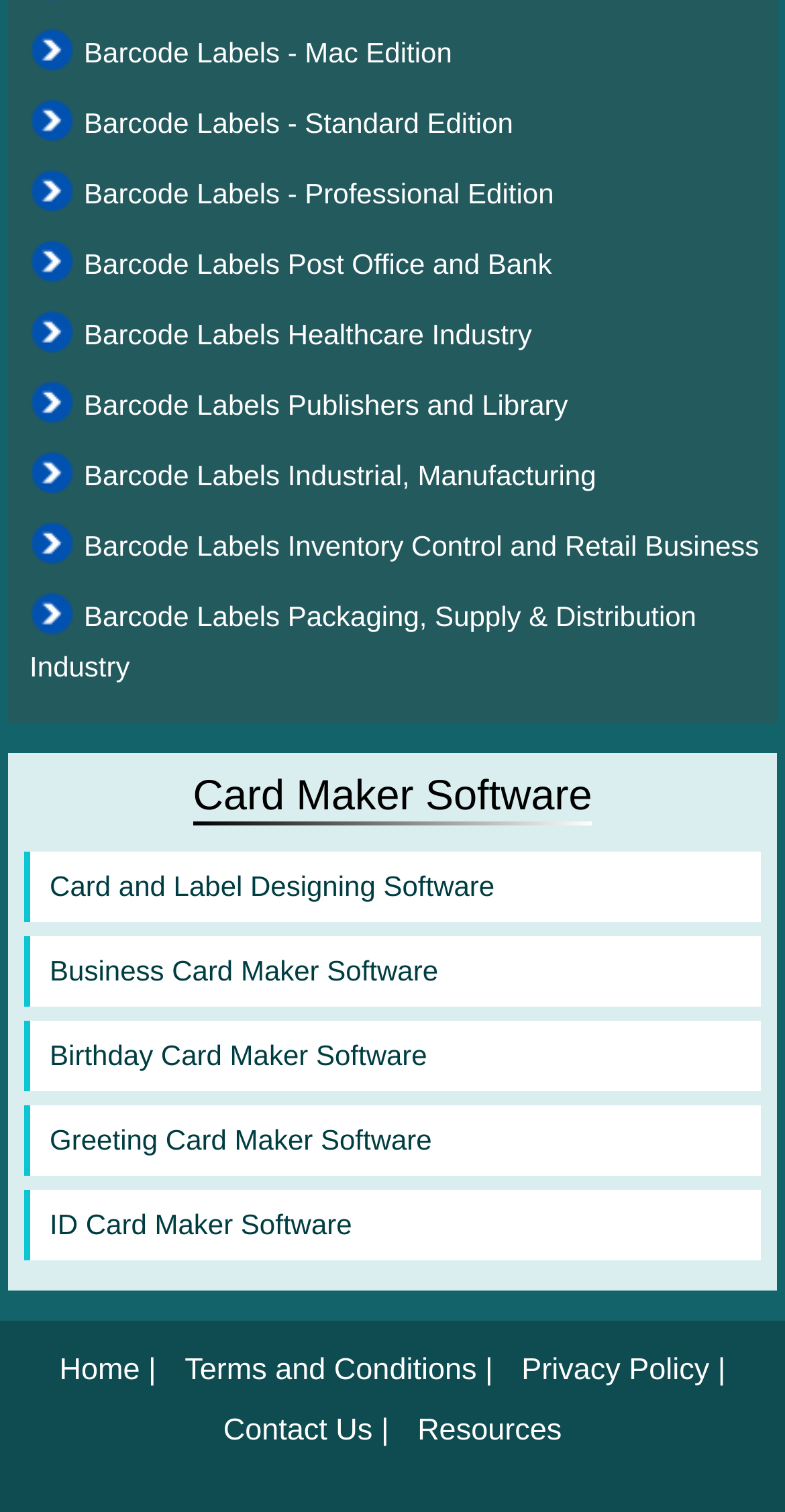Please determine the bounding box coordinates of the area that needs to be clicked to complete this task: 'View Card and Label Designing Software'. The coordinates must be four float numbers between 0 and 1, formatted as [left, top, right, bottom].

[0.03, 0.563, 0.97, 0.61]